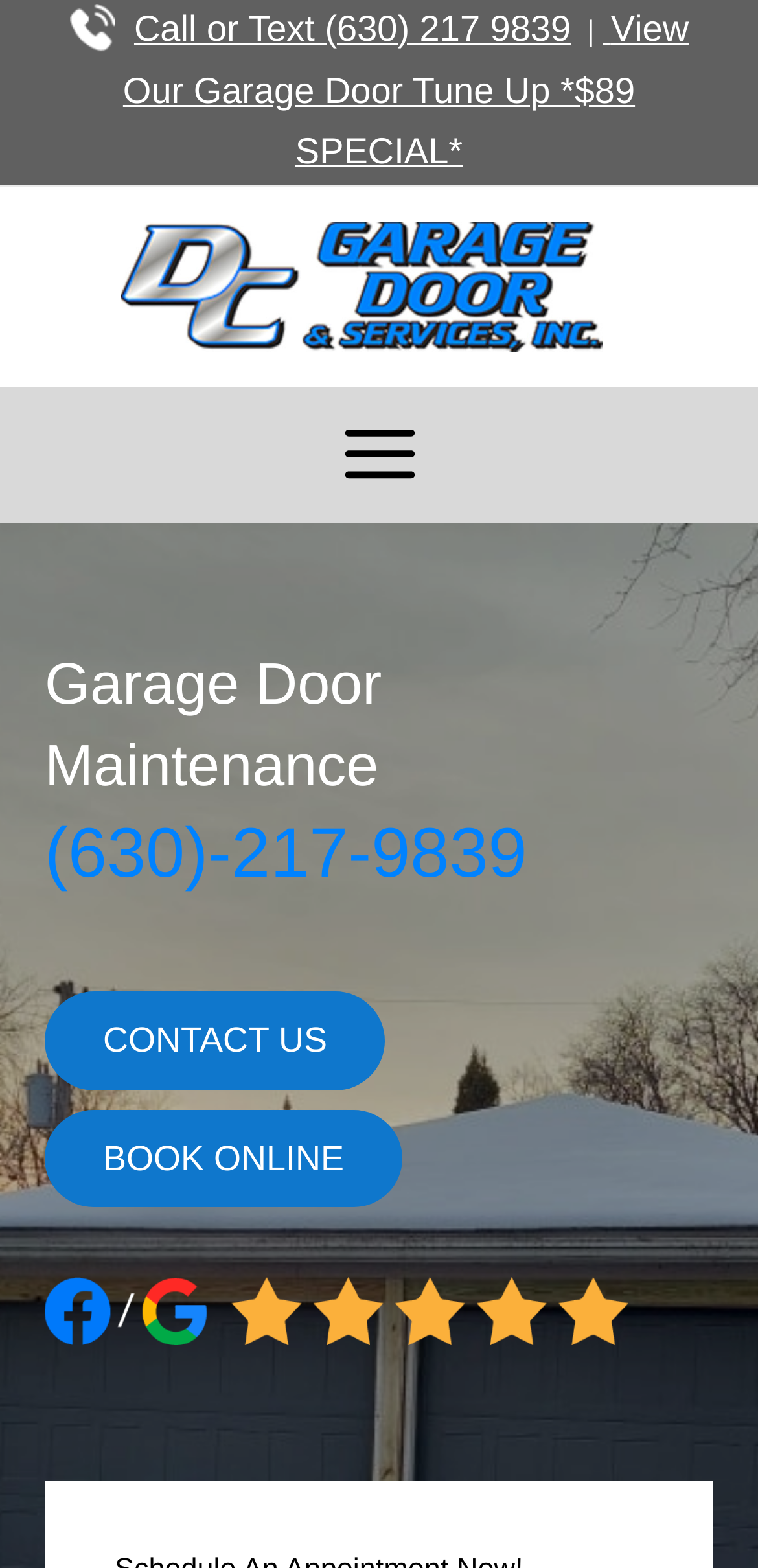Using the details in the image, give a detailed response to the question below:
What is the rating platform shown at the bottom?

I found the rating platform by looking at the image element at the bottom of the webpage with the text 'Facebook Google Review'.